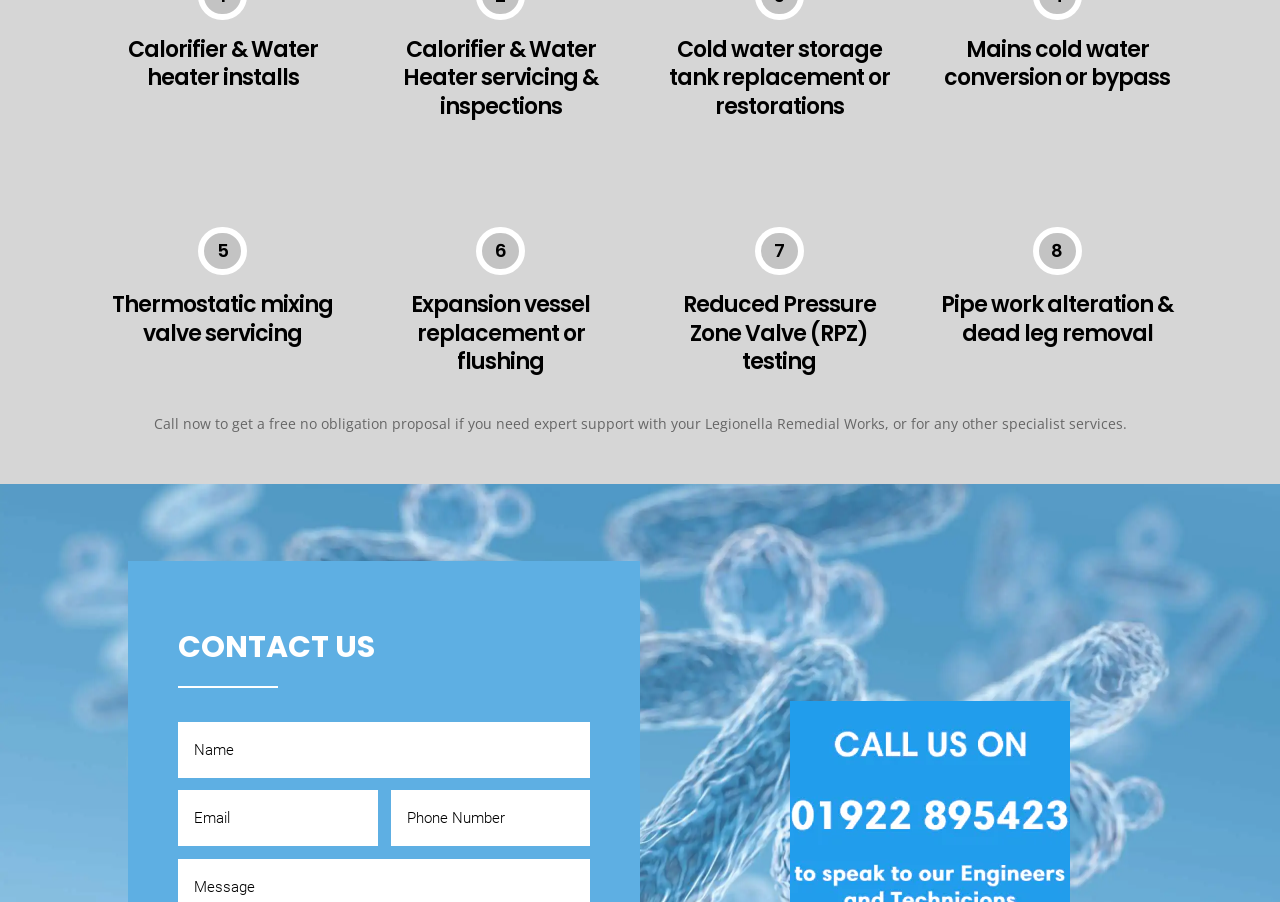How many links are on the webpage?
Look at the screenshot and respond with a single word or phrase.

9